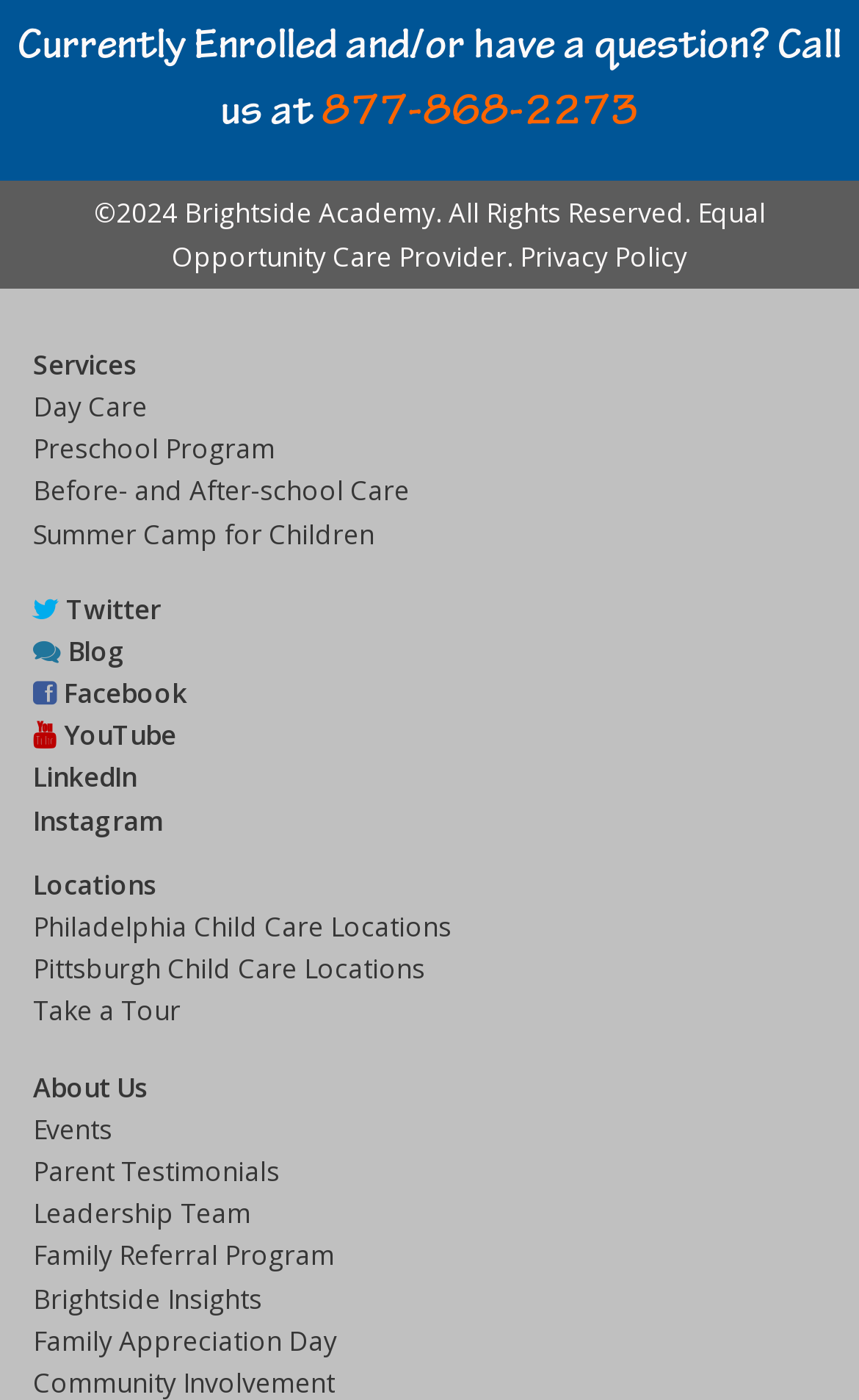Can you pinpoint the bounding box coordinates for the clickable element required for this instruction: "Call the phone number for enrollment questions"? The coordinates should be four float numbers between 0 and 1, i.e., [left, top, right, bottom].

[0.374, 0.067, 0.744, 0.098]